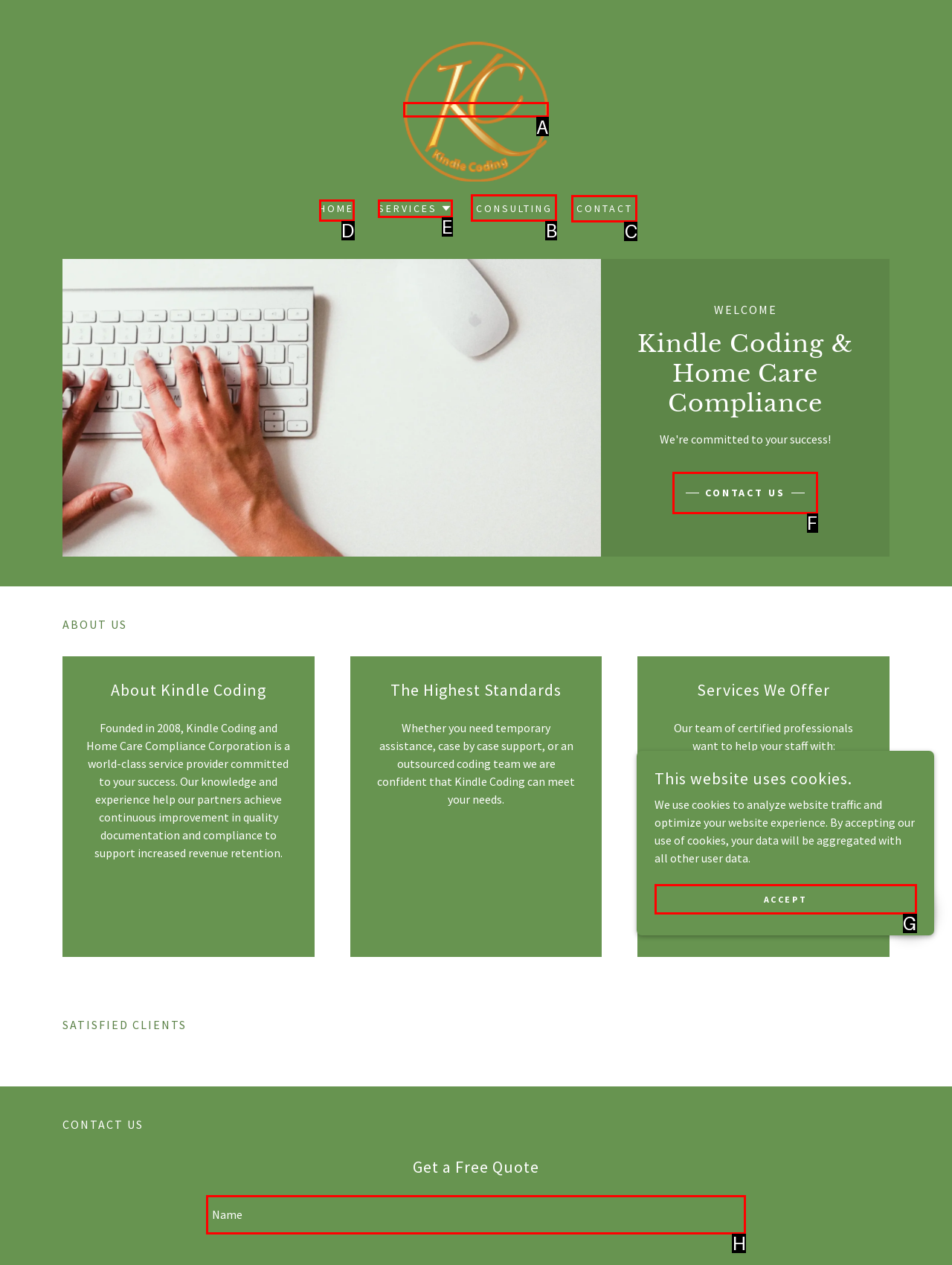Determine which HTML element to click to execute the following task: Click the CONSULTING link Answer with the letter of the selected option.

B